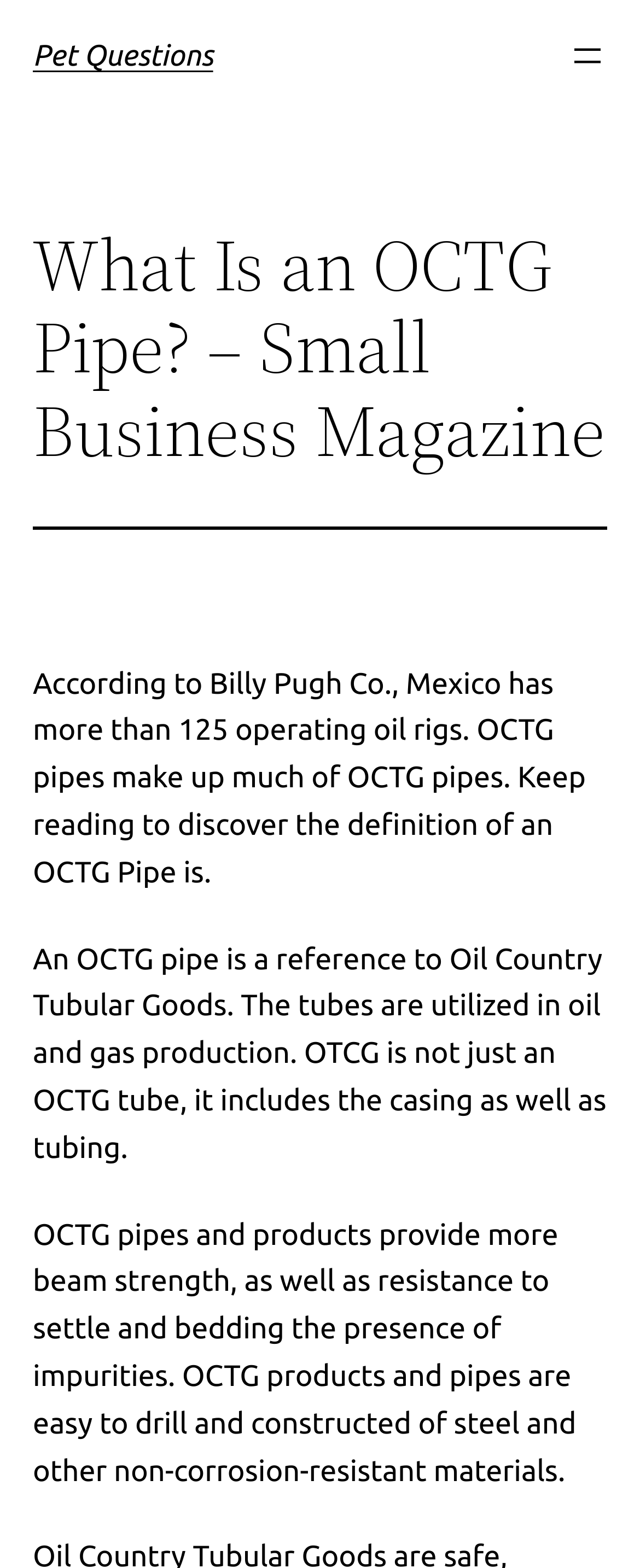What is OCTG pipe used for?
Could you answer the question with a detailed and thorough explanation?

According to the webpage, OCTG pipes are utilized in oil and gas production, which implies that they play a crucial role in the extraction and processing of these resources.